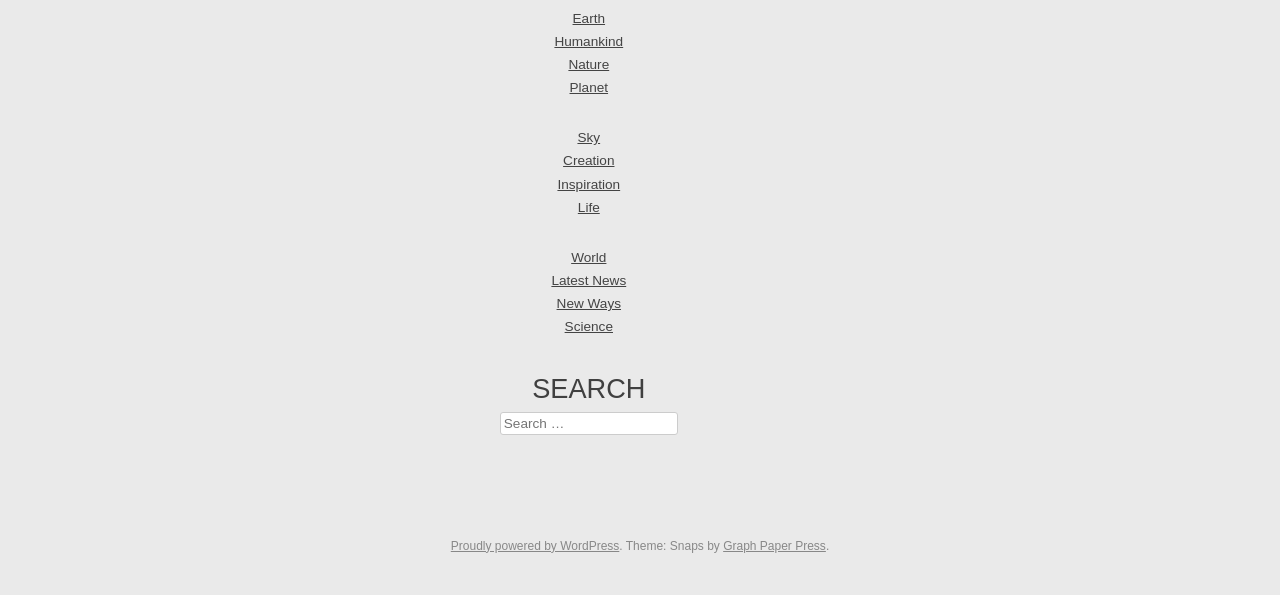What is the first link on the webpage?
Please use the image to provide a one-word or short phrase answer.

Earth